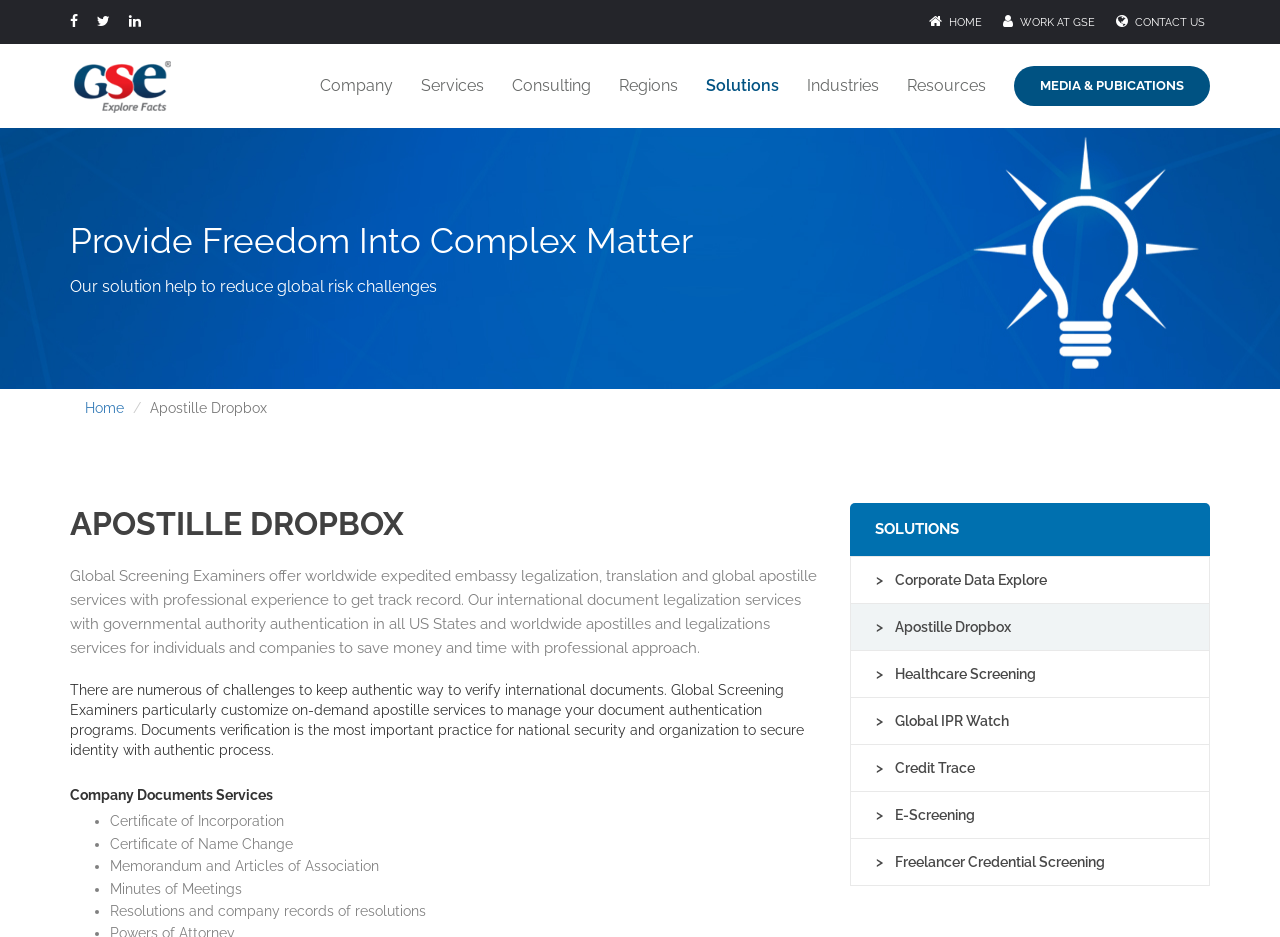What type of documents can be verified?
Kindly offer a detailed explanation using the data available in the image.

The company verifies company documents, as mentioned in the section 'Company Documents Services' where it lists various types of company documents such as Memorandum and Articles of Association, Minutes of Meetings, and Resolutions and company records of resolutions.